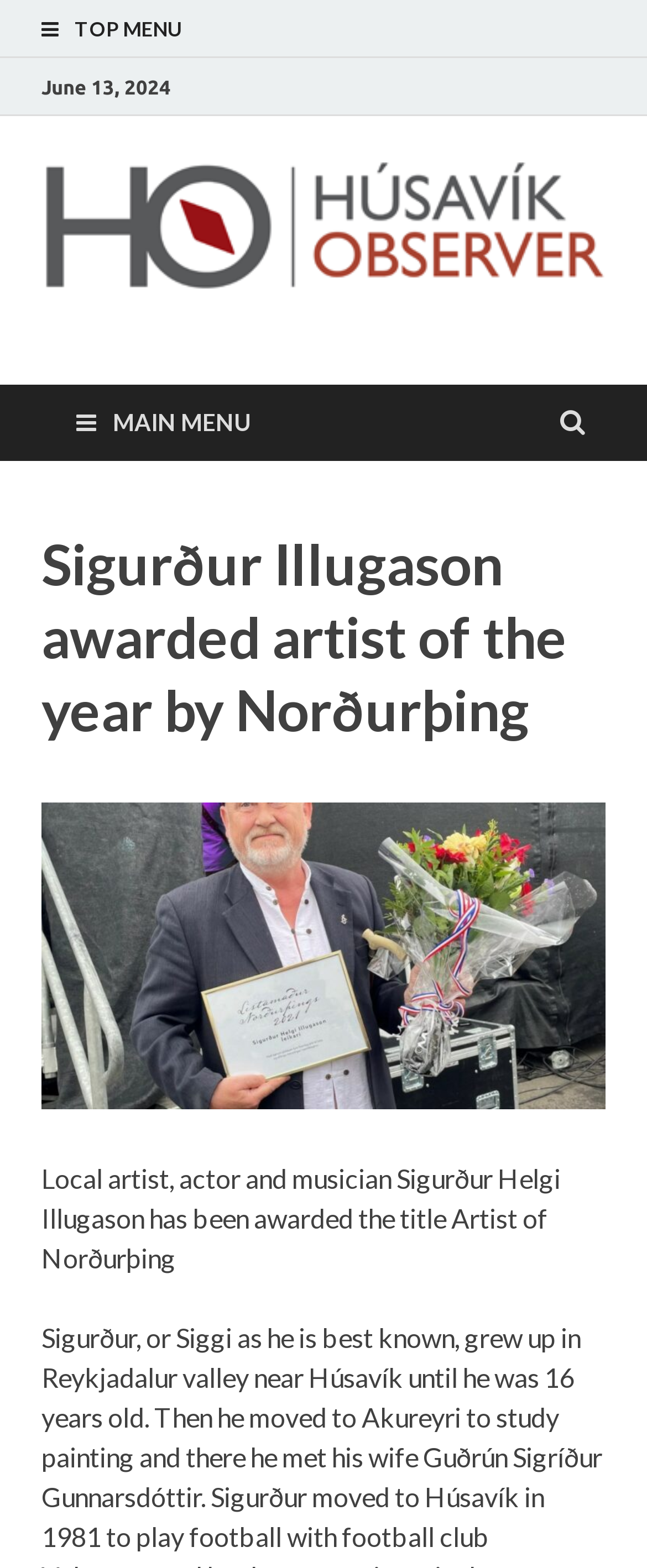Reply to the question with a brief word or phrase: What is the date mentioned on the webpage?

June 13, 2024